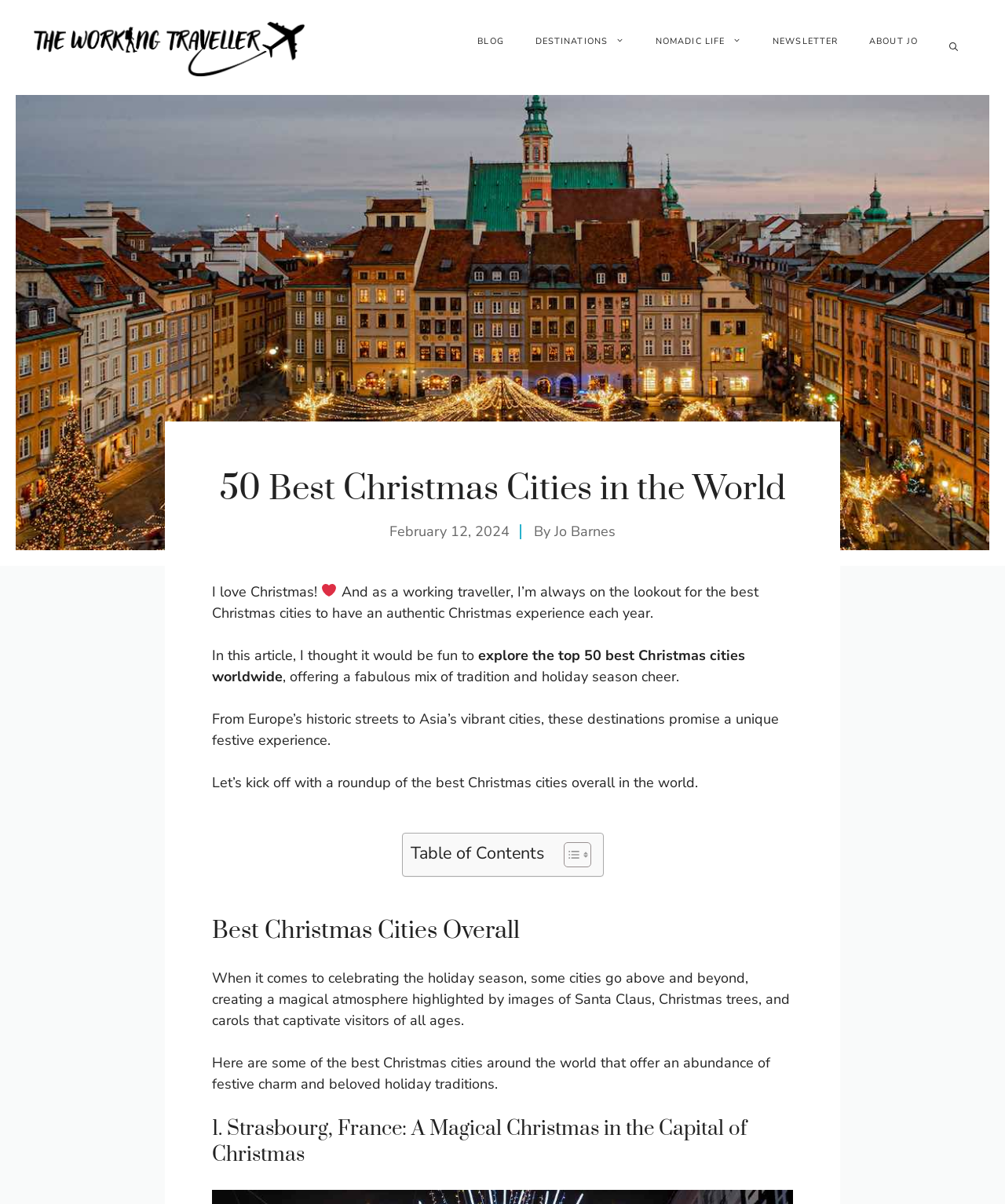Determine the bounding box coordinates for the area that needs to be clicked to fulfill this task: "Leave a comment". The coordinates must be given as four float numbers between 0 and 1, i.e., [left, top, right, bottom].

None